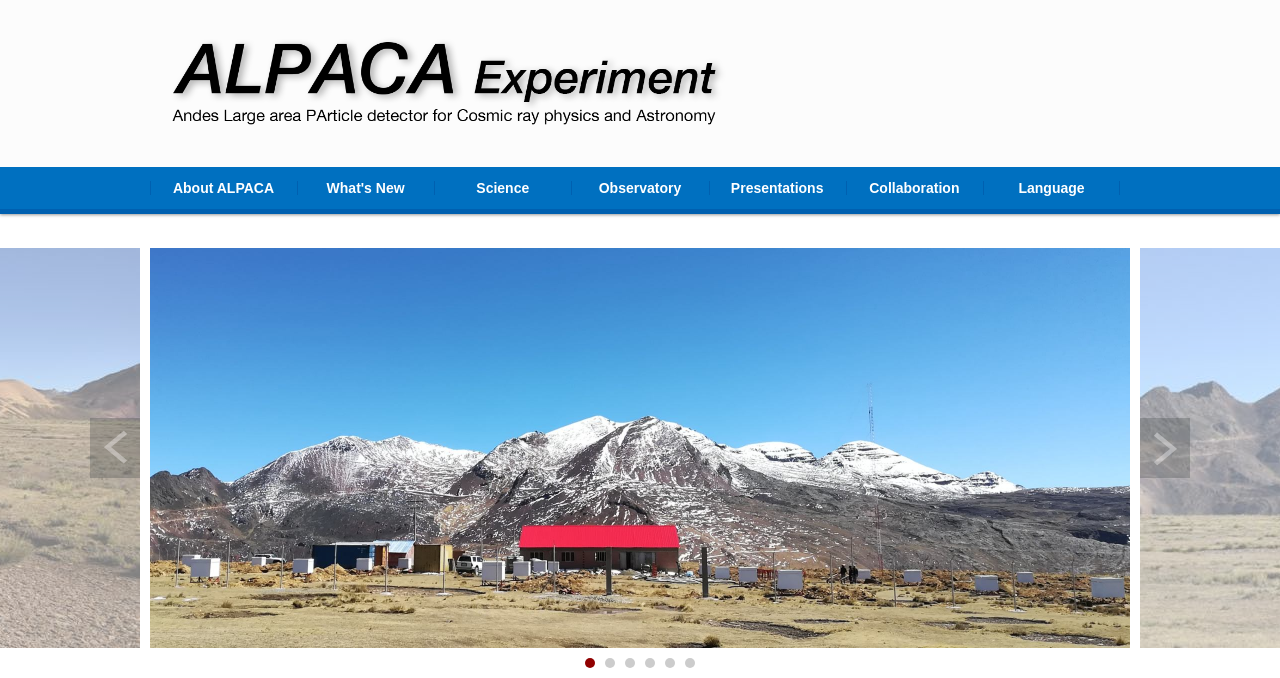Respond concisely with one word or phrase to the following query:
What is the purpose of the 'Language' section?

To switch language